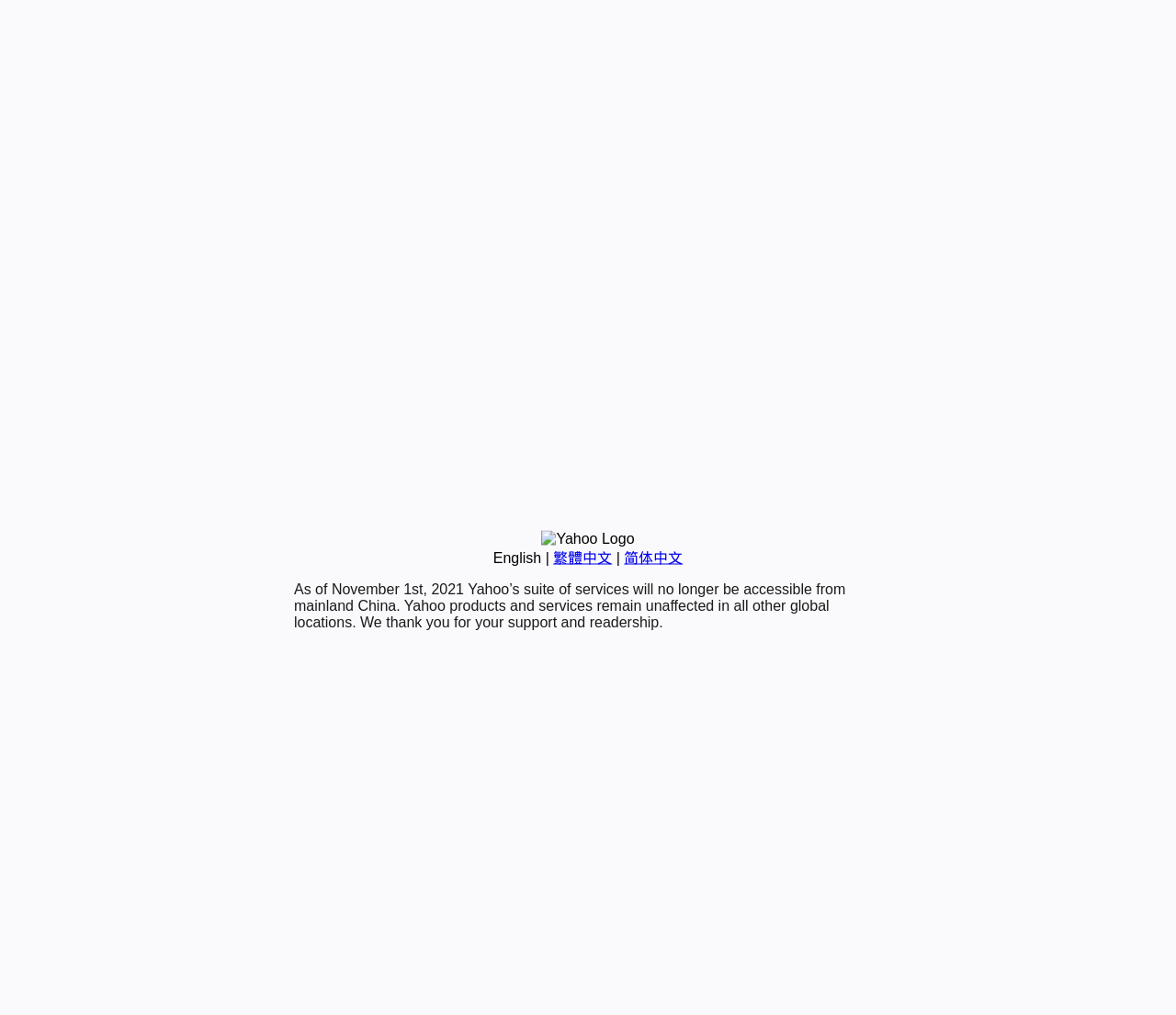Using the provided element description: "English", determine the bounding box coordinates of the corresponding UI element in the screenshot.

[0.419, 0.542, 0.46, 0.557]